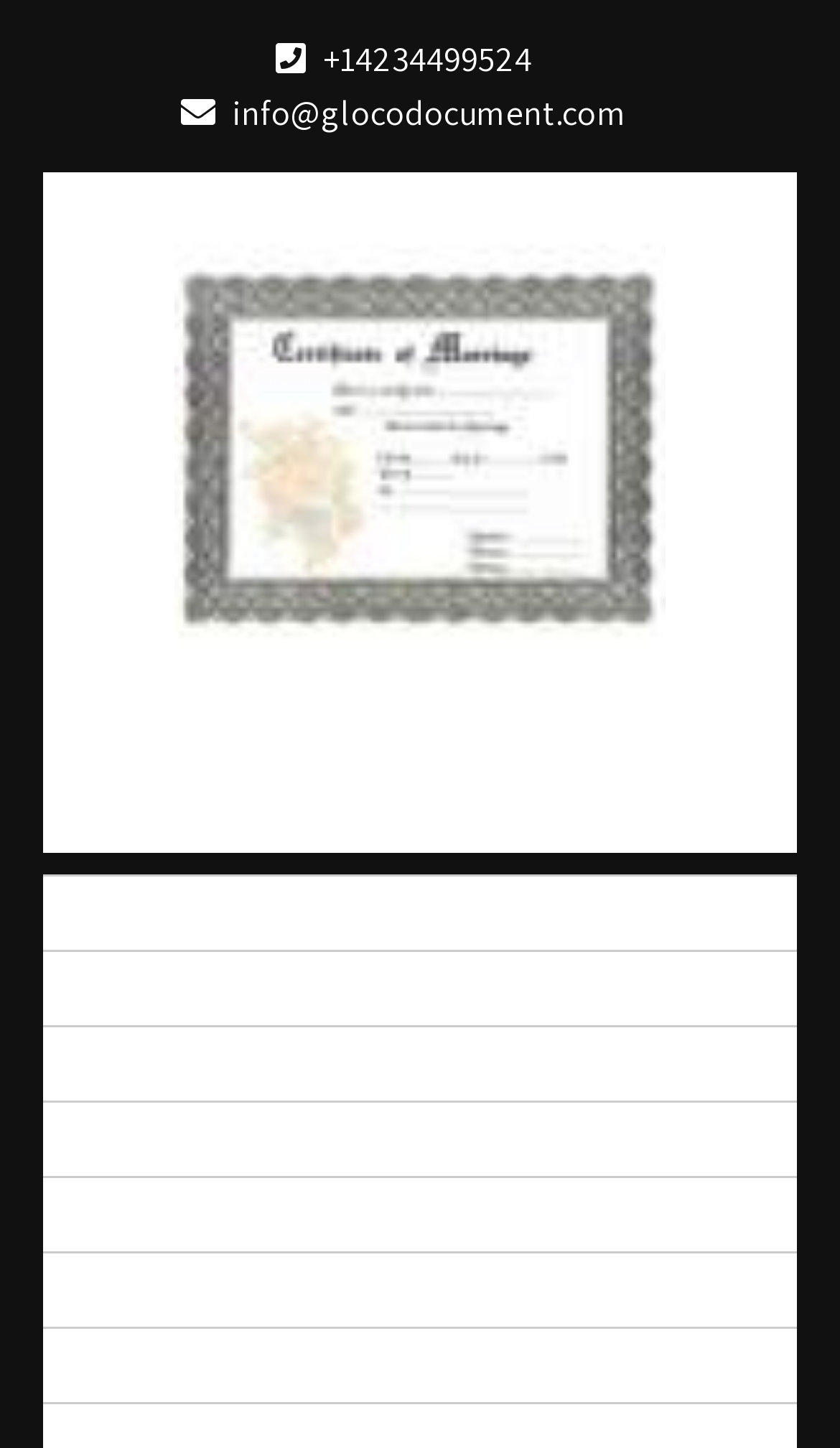What is the contact email of the website?
Refer to the image and provide a one-word or short phrase answer.

info@glocodocument.com